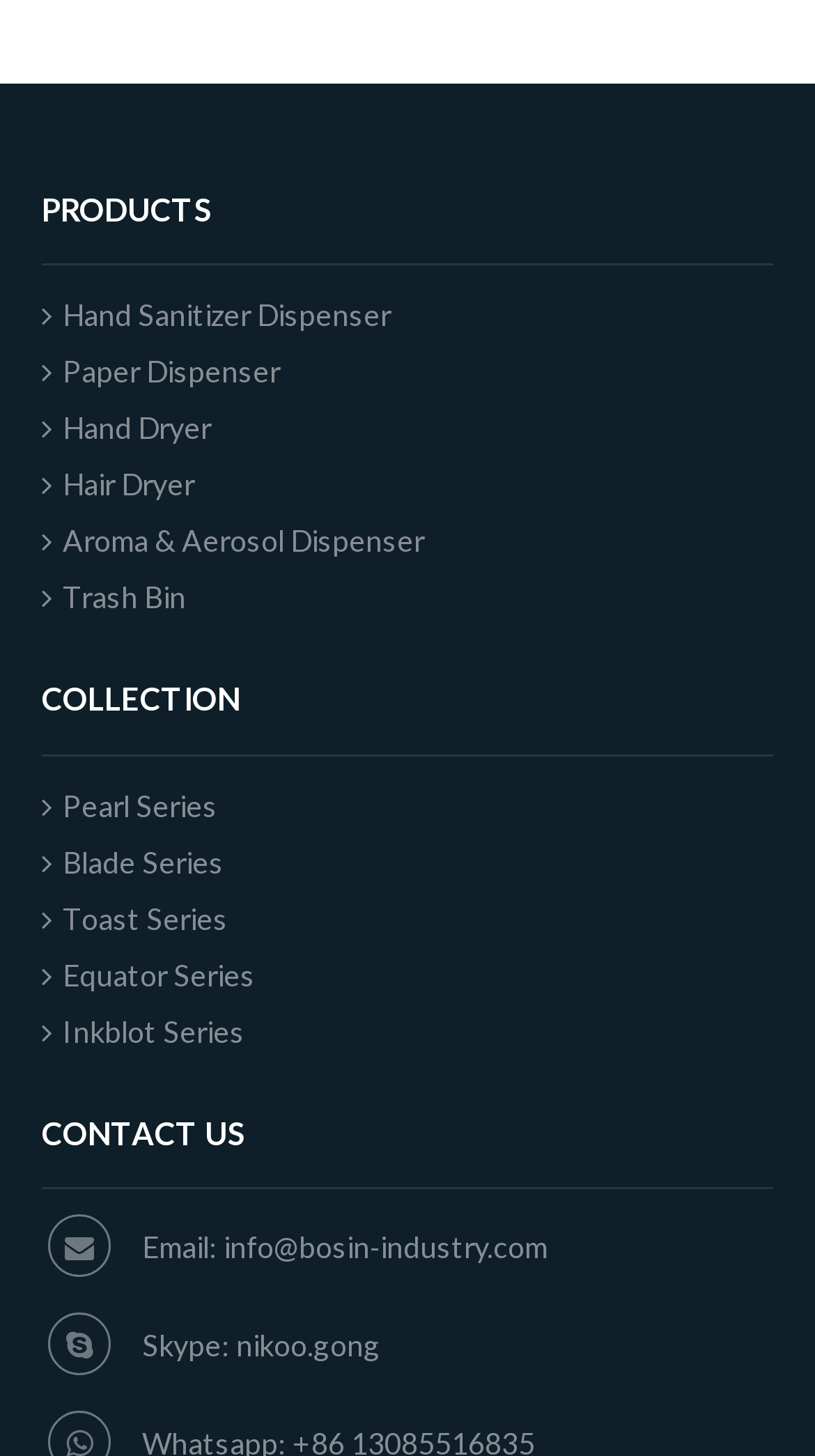Determine the bounding box coordinates of the clickable region to execute the instruction: "View Pearl Series". The coordinates should be four float numbers between 0 and 1, denoted as [left, top, right, bottom].

[0.051, 0.533, 0.949, 0.572]